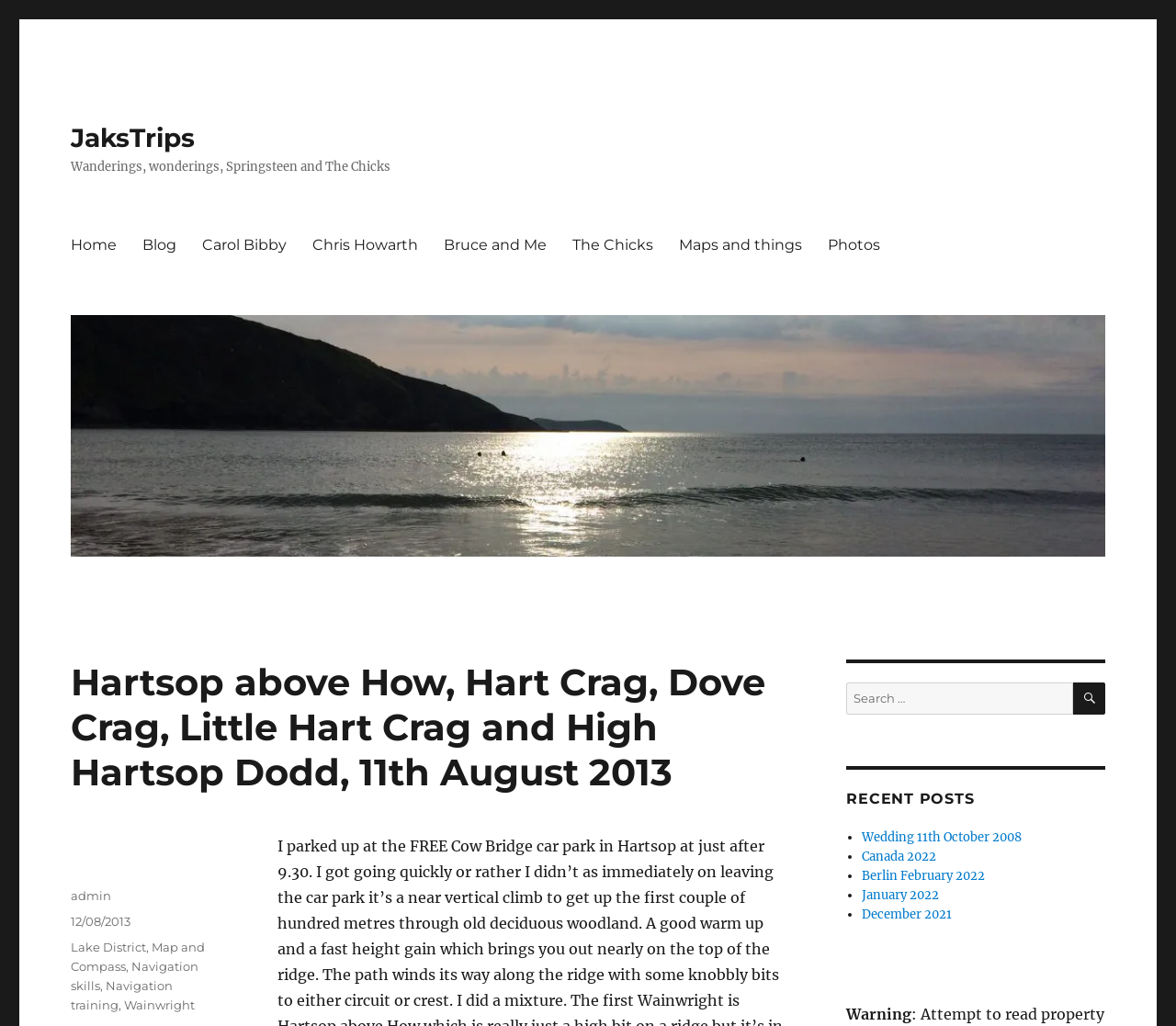Explain the webpage in detail.

This webpage appears to be a blog post from "JaksTrips" with the title "Hartsop above How, Hart Crag, Dove Crag, Little Hart Crag and High Hartsop Dodd, 11th August 2013". At the top left, there is a link to the blog's homepage, followed by a navigation menu with links to various categories, including "Home", "Blog", "Carol Bibby", "Chris Howarth", "Bruce and Me", "The Chicks", "Maps and things", and "Photos".

Below the navigation menu, there is a large image with a header that displays the title of the blog post. The header also includes the author's name, "admin", and the date the post was published, "12/08/2013". Additionally, there are links to categories related to the post, including "Lake District", "Map and Compass", "Navigation skills", "Navigation training", and "Wainwright".

On the right side of the page, there is a search bar with a button labeled "SEARCH". Below the search bar, there is a heading that reads "RECENT POSTS", followed by a list of recent posts, each marked with a bullet point. The list includes links to posts titled "Wedding 11th October 2008", "Canada 2022", "Berlin February 2022", "January 2022", and "December 2021".

At the very bottom of the page, there is a warning message.